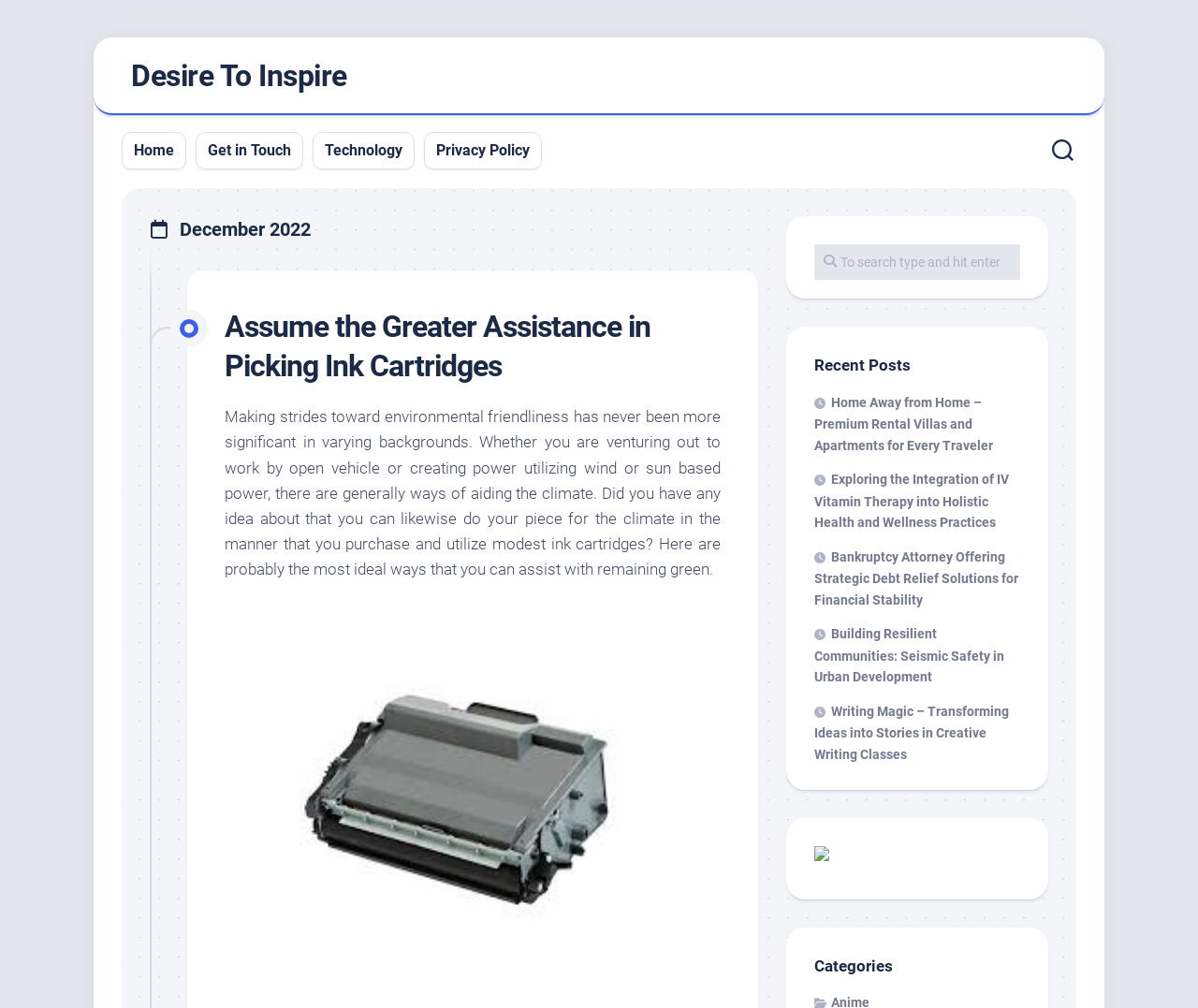Carefully examine the image and provide an in-depth answer to the question: What is the main topic of the article?

The main topic of the article can be inferred from the text content, which discusses ways to aid the climate, specifically in the context of buying and using modest ink cartridges.